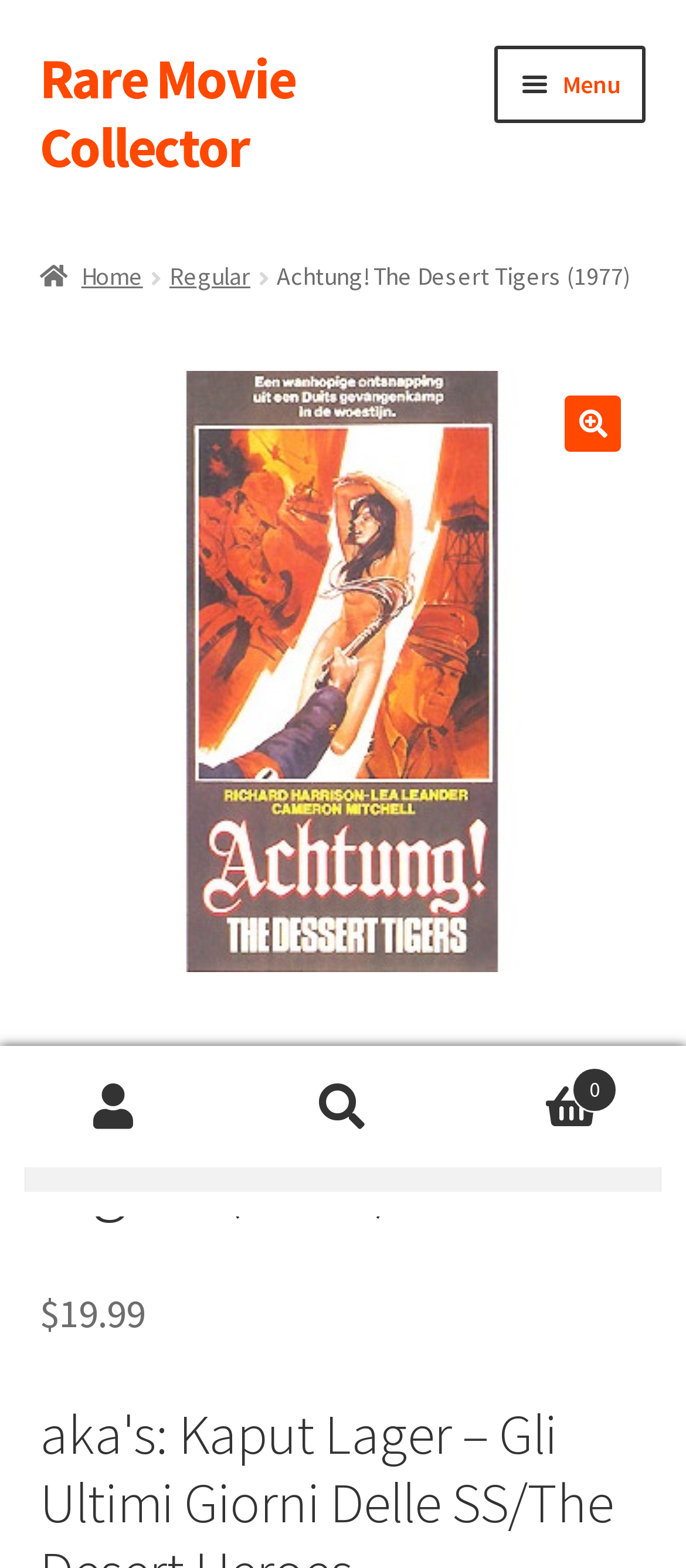What is the price of the movie?
Look at the image and respond to the question as thoroughly as possible.

I found the answer by looking at the section where the price is mentioned, which is below the image of the movie, and it is written as '$' followed by '19.99'.